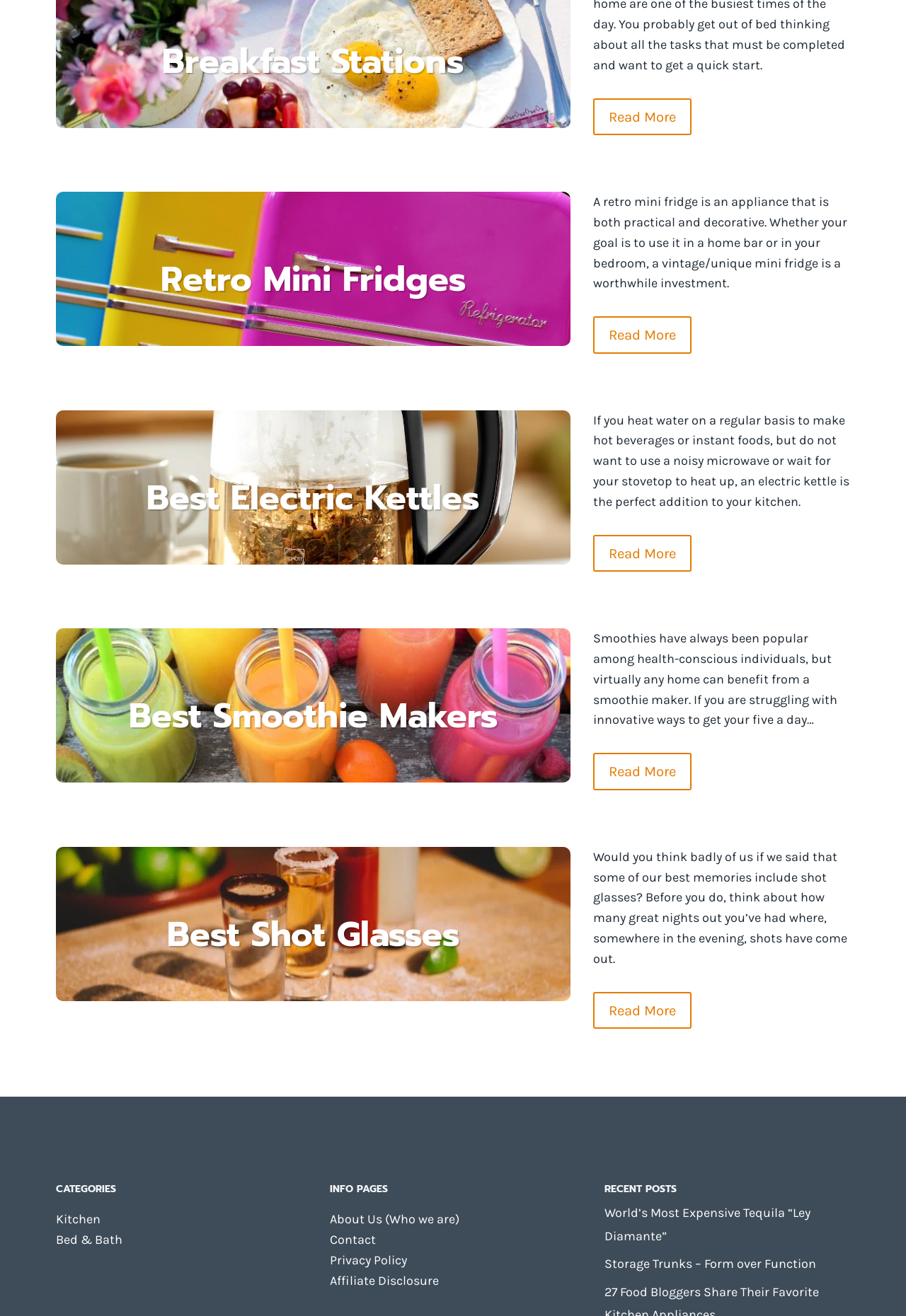Based on the element description Best Shot Glasses, identify the bounding box coordinates for the UI element. The coordinates should be in the format (top-left x, top-left y, bottom-right x, bottom-right y) and within the 0 to 1 range.

[0.184, 0.691, 0.507, 0.729]